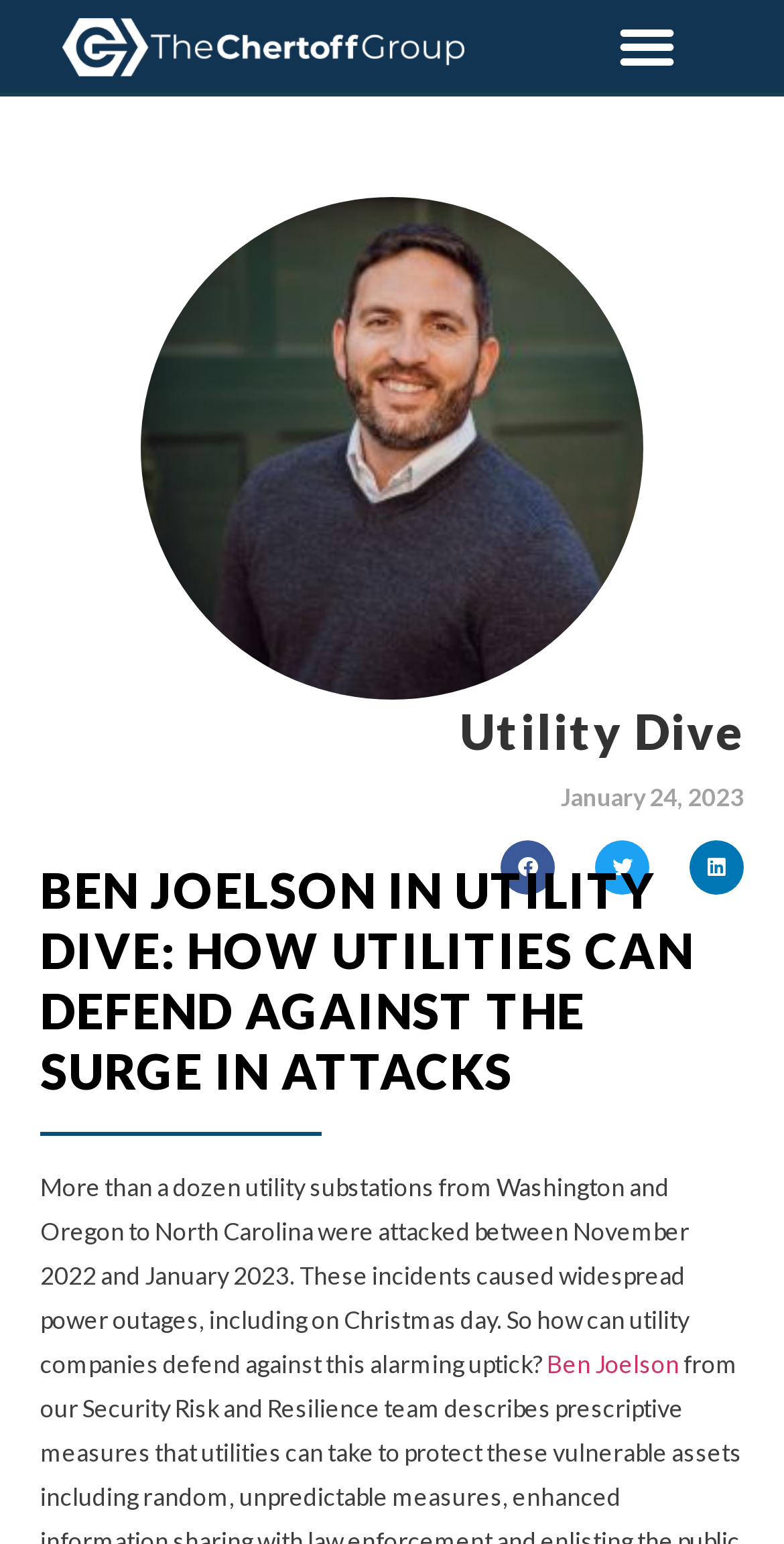What is the name of the author?
Make sure to answer the question with a detailed and comprehensive explanation.

I found the answer by looking at the image caption 'Ben Joelson' and the link 'Ben Joelson' which suggests that Ben Joelson is the author of the article.